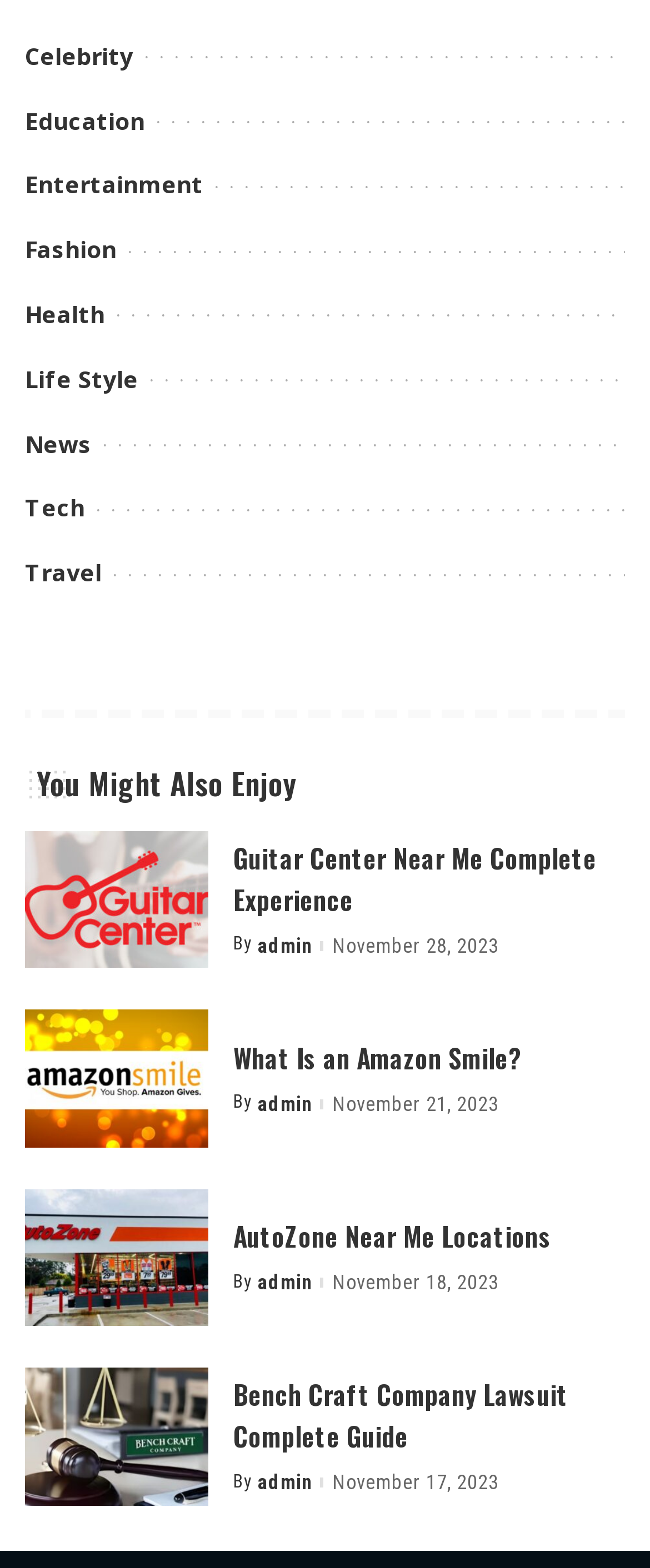Identify the bounding box coordinates of the area that should be clicked in order to complete the given instruction: "go to post 'ovqFlMACByzOV'". The bounding box coordinates should be four float numbers between 0 and 1, i.e., [left, top, right, bottom].

None